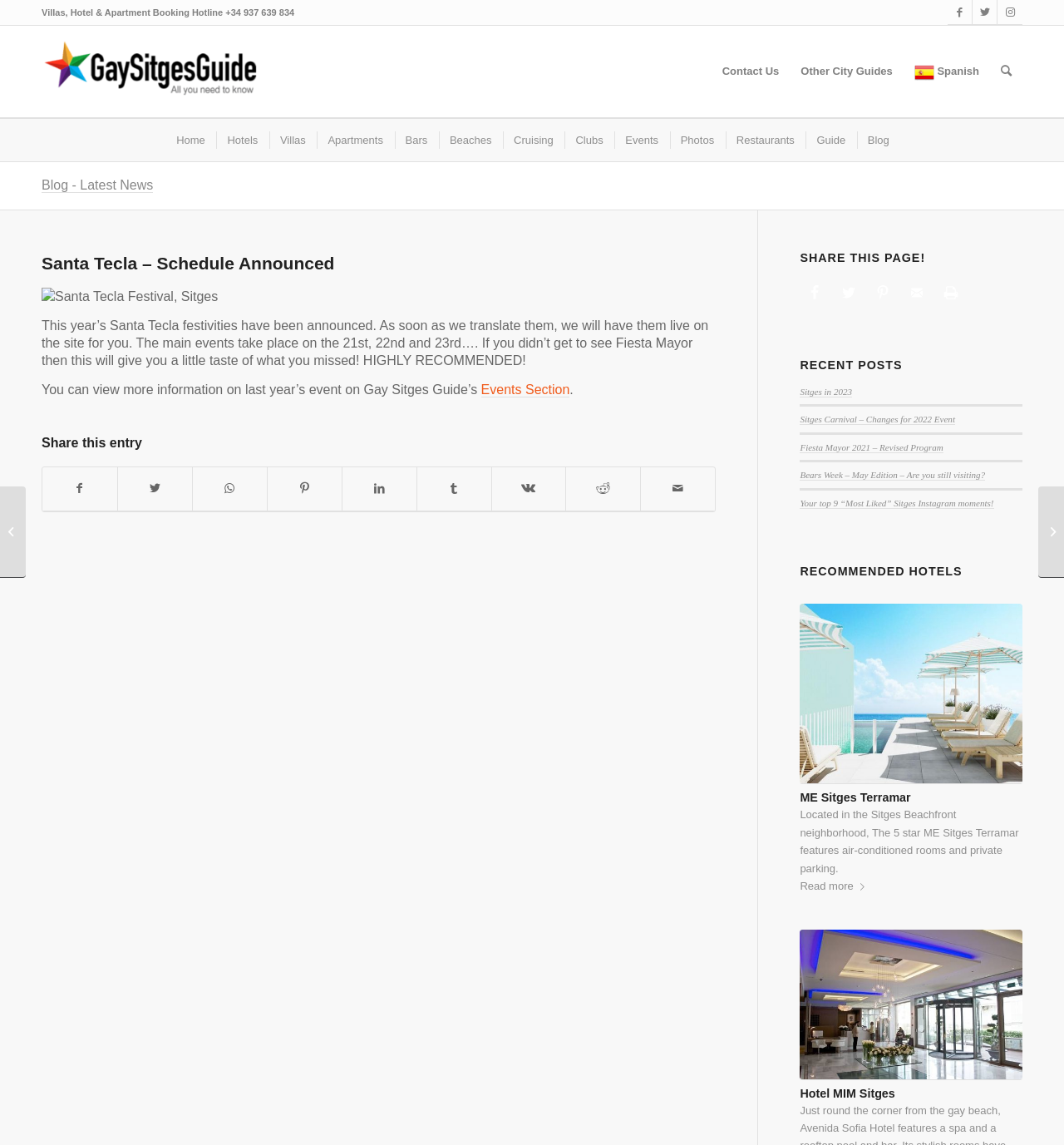Please identify the bounding box coordinates of the element on the webpage that should be clicked to follow this instruction: "Read the latest news on the blog". The bounding box coordinates should be given as four float numbers between 0 and 1, formatted as [left, top, right, bottom].

[0.805, 0.115, 0.844, 0.13]